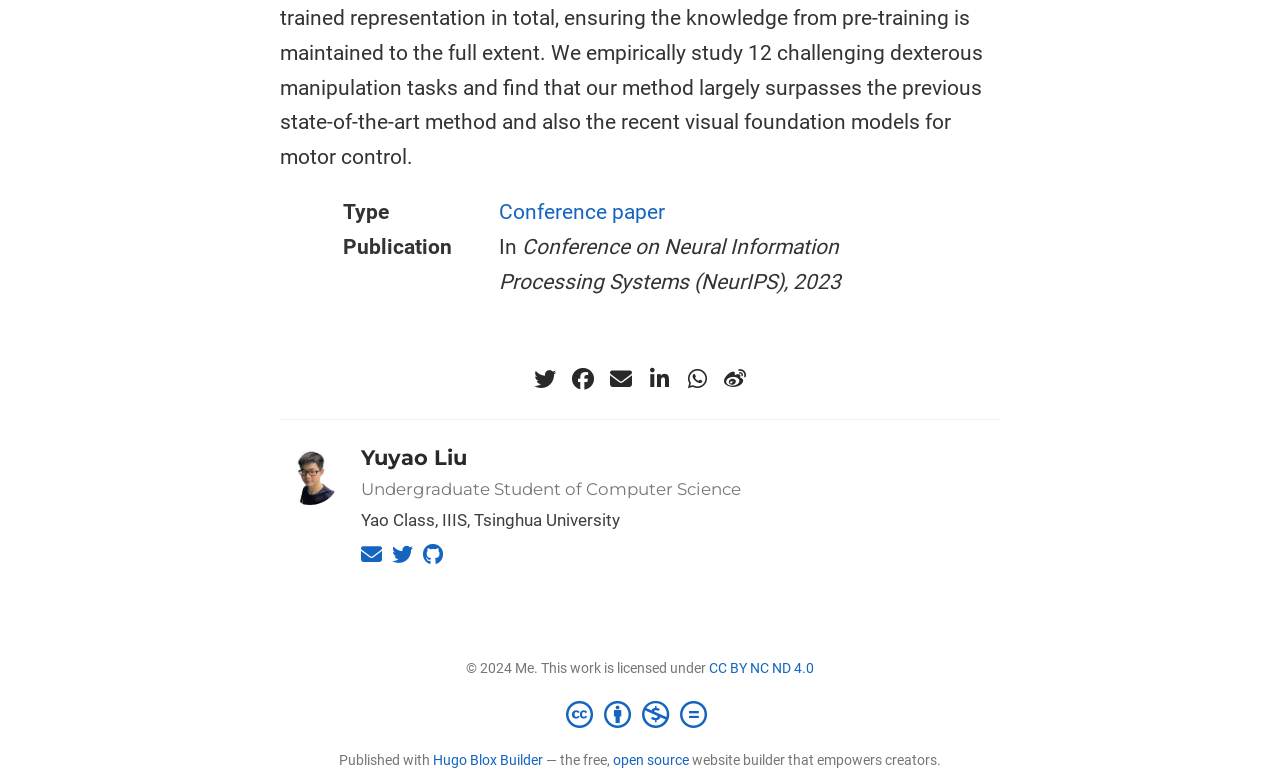Find and specify the bounding box coordinates that correspond to the clickable region for the instruction: "View Yuyao Liu's profile".

[0.219, 0.577, 0.282, 0.655]